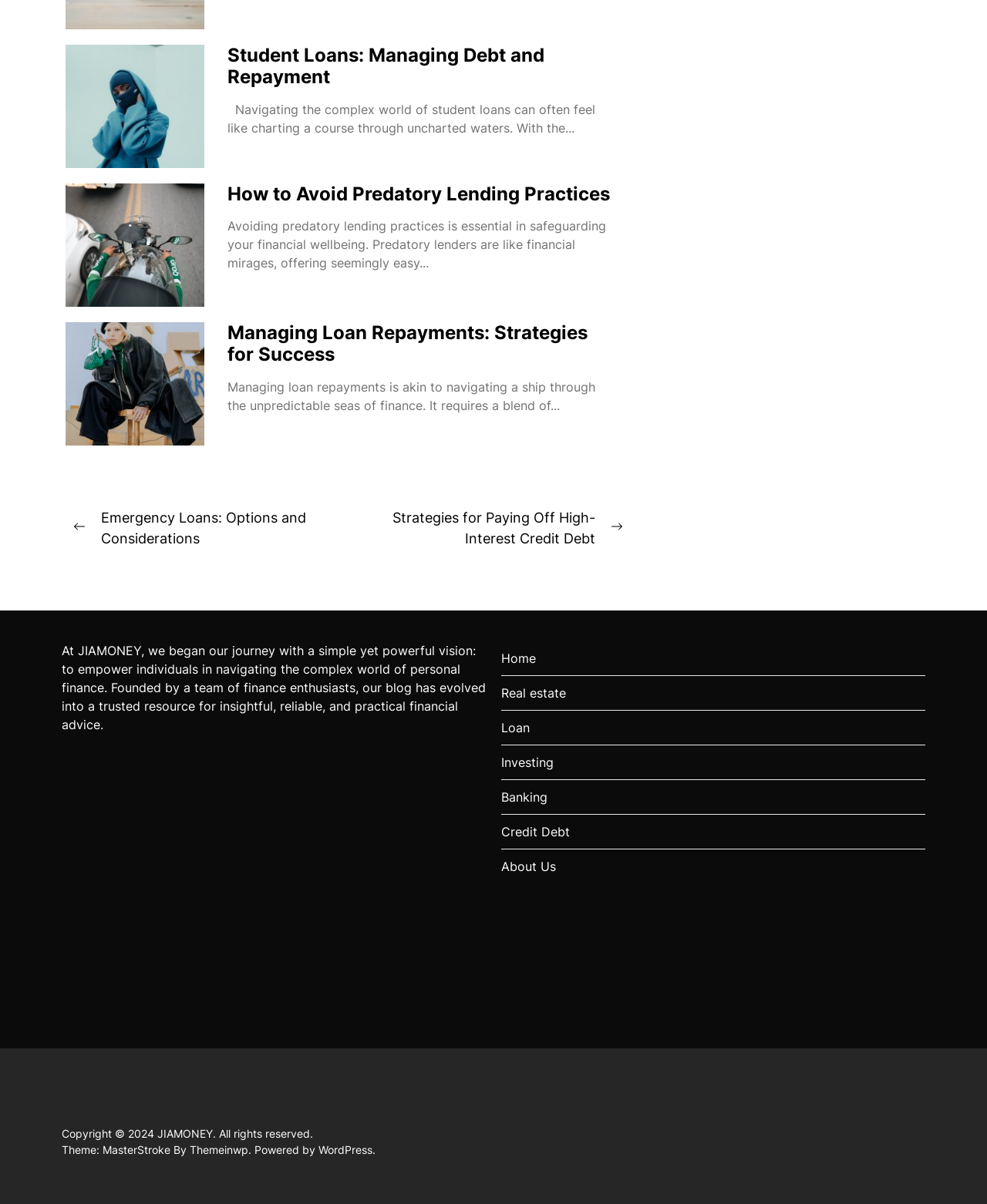Identify the bounding box coordinates for the element that needs to be clicked to fulfill this instruction: "Navigate to the previous post". Provide the coordinates in the format of four float numbers between 0 and 1: [left, top, right, bottom].

[0.074, 0.421, 0.337, 0.456]